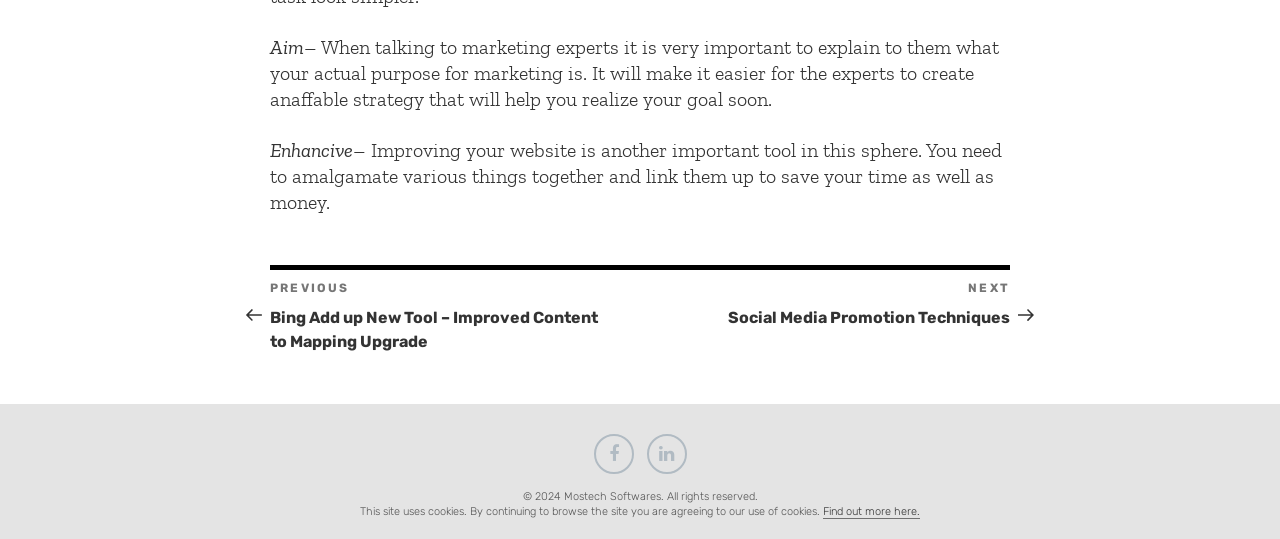What is the theme of the next post?
By examining the image, provide a one-word or phrase answer.

Social Media